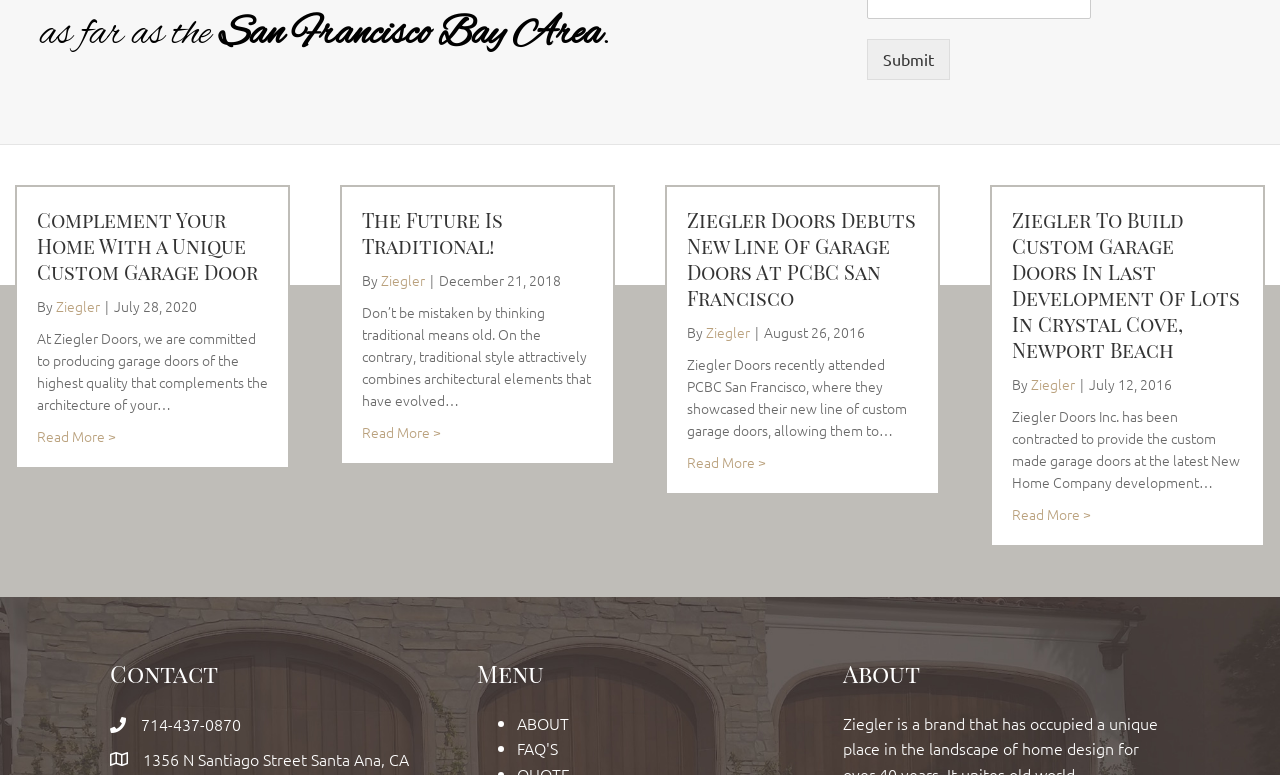Determine the bounding box coordinates of the clickable region to follow the instruction: "Go to the home page".

None